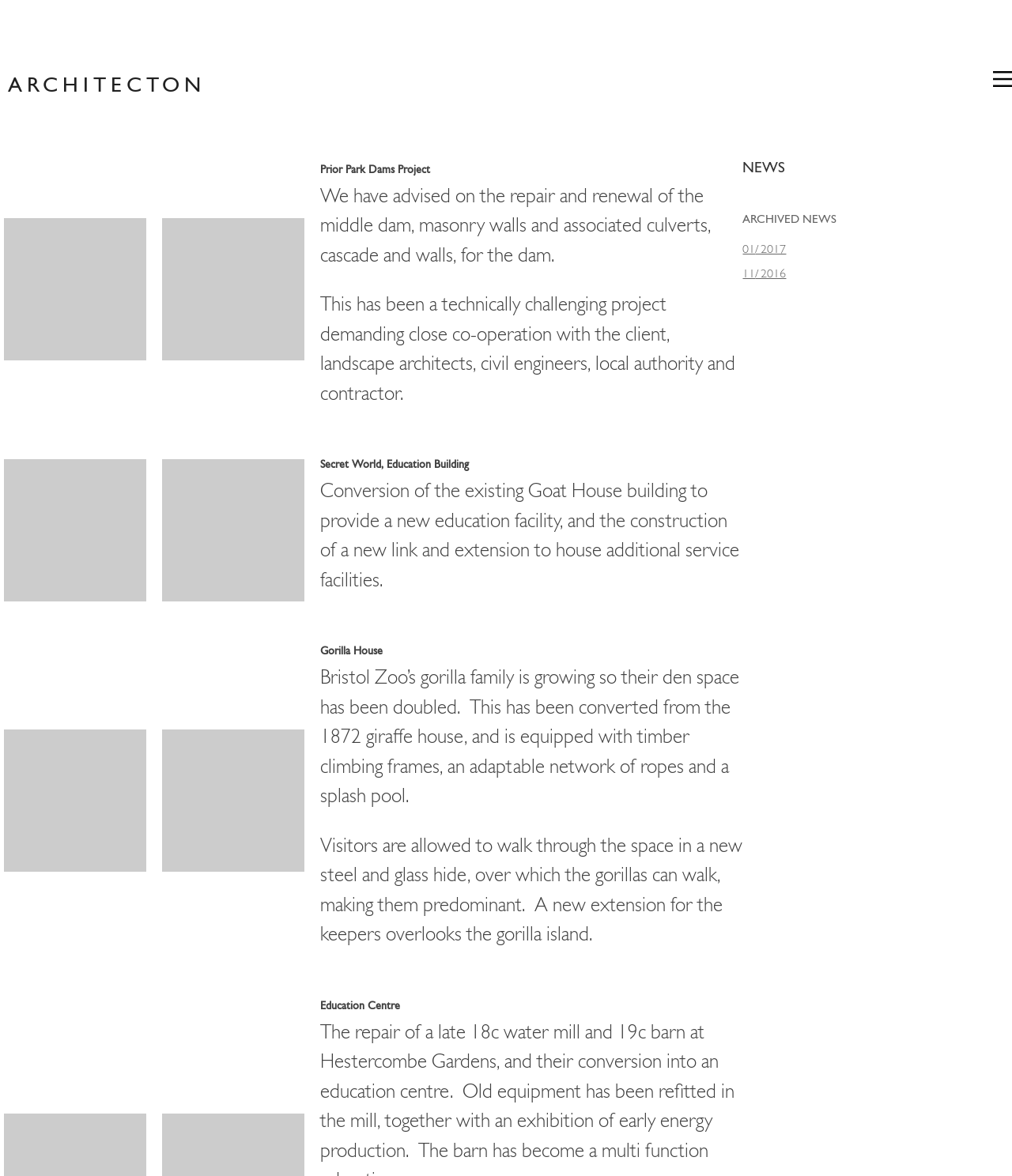Identify the bounding box coordinates of the HTML element based on this description: "terms & conditions".

None